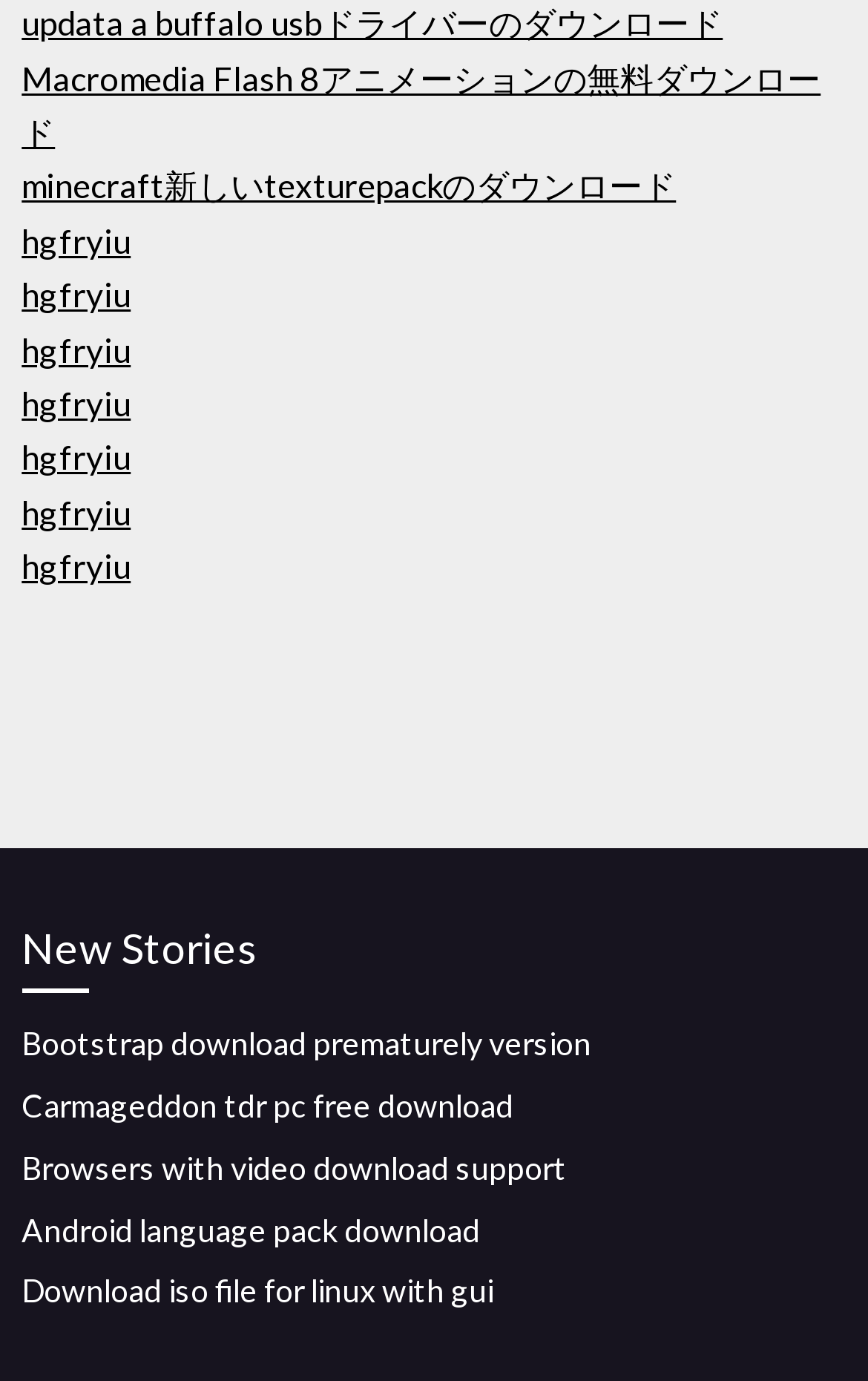Locate the bounding box coordinates of the clickable part needed for the task: "Read other essays by Adrianne Wortzel".

None